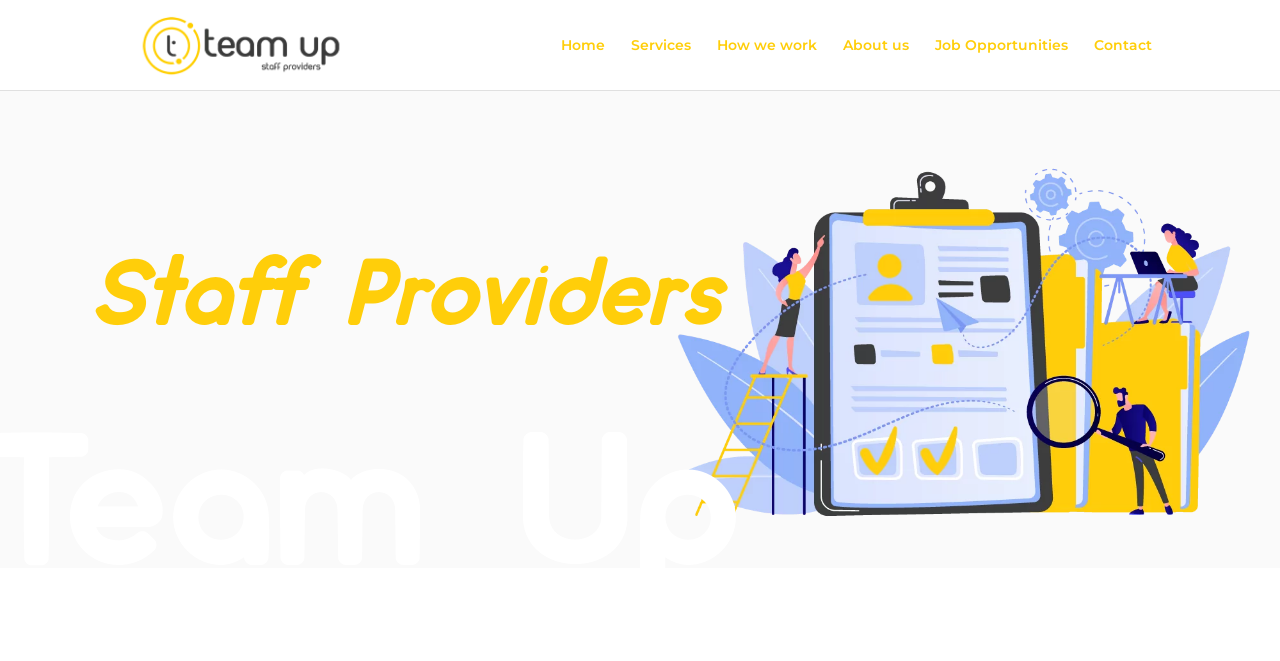Bounding box coordinates are specified in the format (top-left x, top-left y, bottom-right x, bottom-right y). All values are floating point numbers bounded between 0 and 1. Please provide the bounding box coordinate of the region this sentence describes: Home

[0.438, 0.057, 0.473, 0.136]